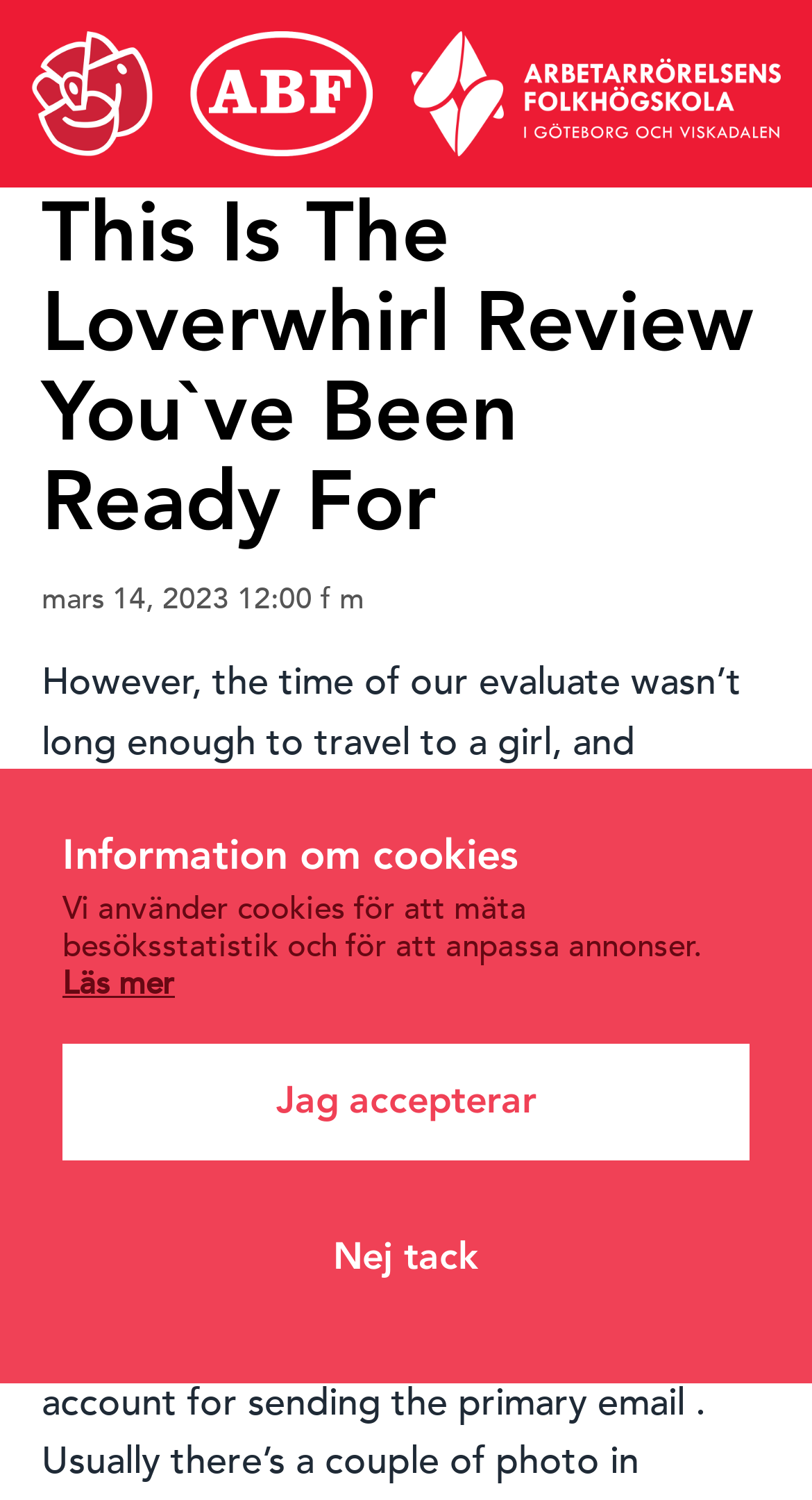Answer the following query concisely with a single word or phrase:
What is the date of the Loverwhirl review?

March 14, 2023